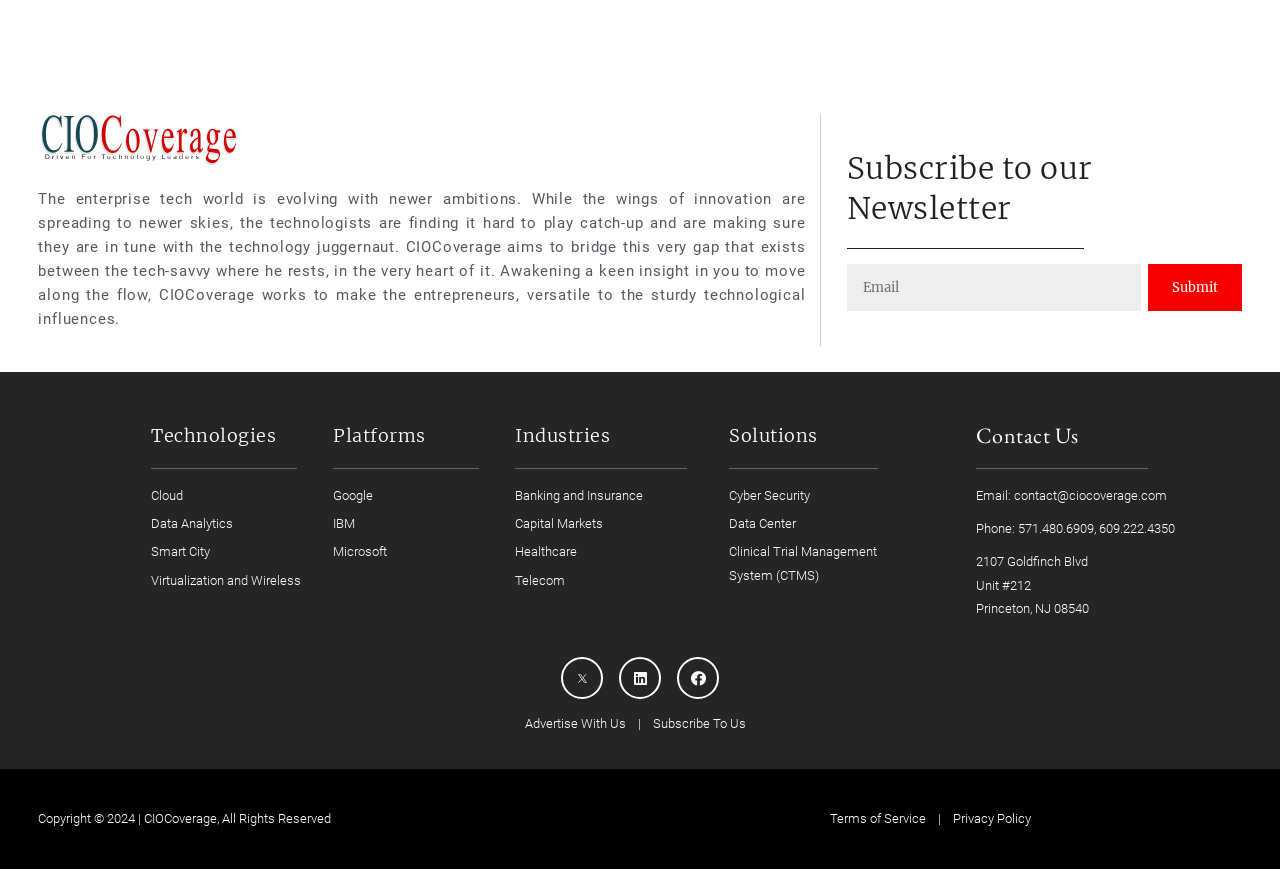Analyze the image and provide a detailed answer to the question: What can you subscribe to on this website?

The heading 'Subscribe to our Newsletter' and the textbox 'Email' with the required attribute set to True suggest that users can subscribe to a newsletter on this website.